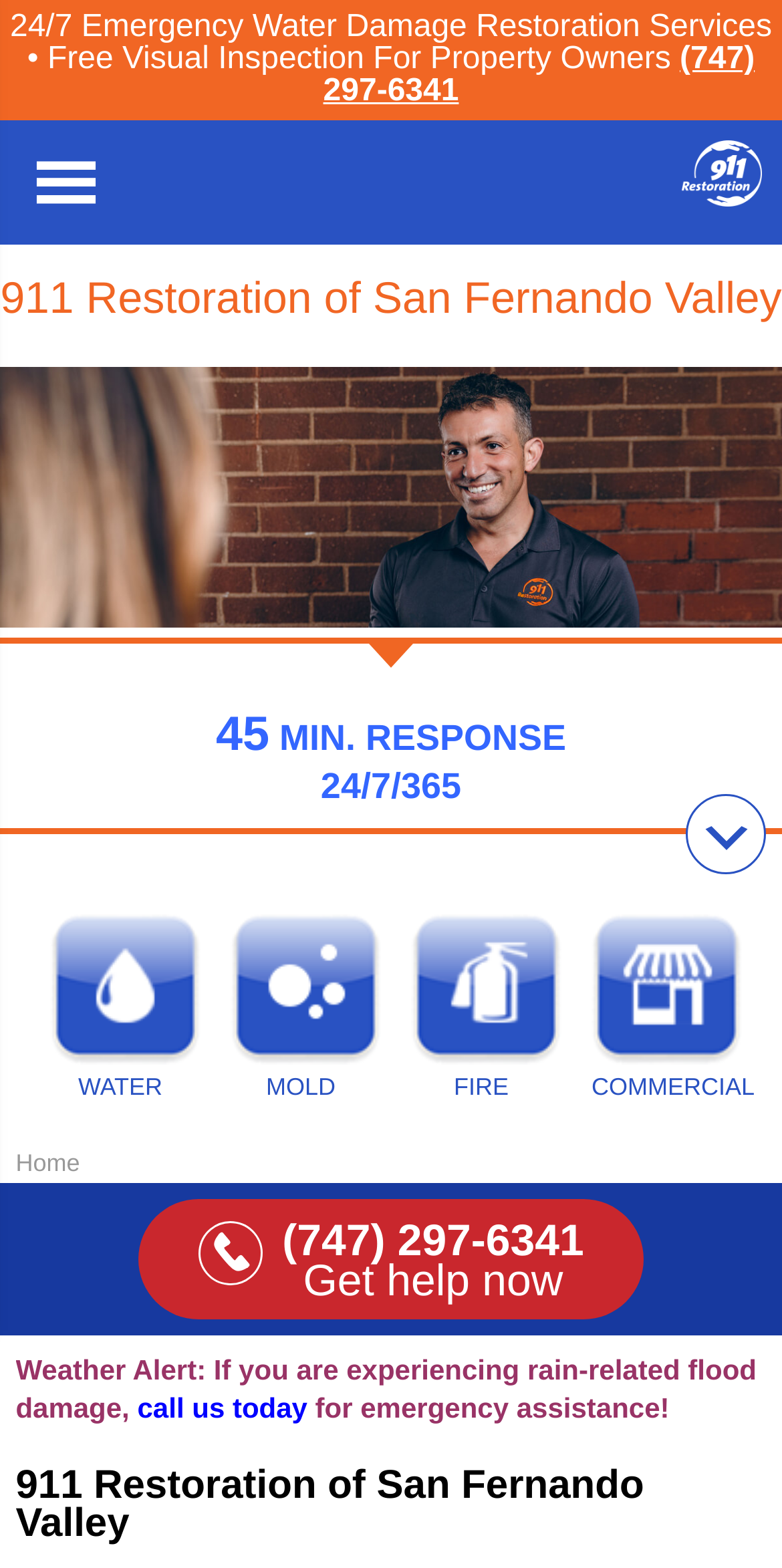Please identify the bounding box coordinates of the element's region that should be clicked to execute the following instruction: "Get help now". The bounding box coordinates must be four float numbers between 0 and 1, i.e., [left, top, right, bottom].

[0.176, 0.765, 0.824, 0.841]